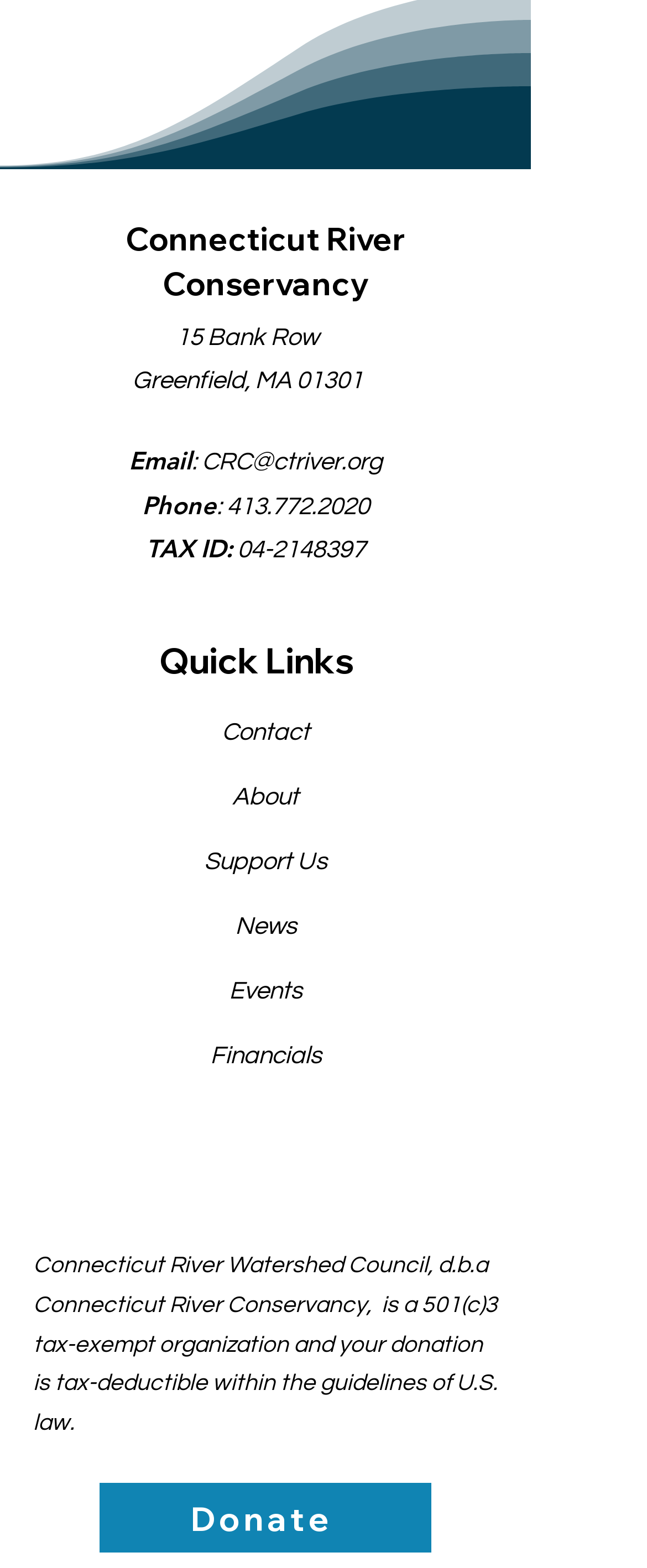Show the bounding box coordinates for the HTML element as described: "Support Us".

[0.315, 0.542, 0.505, 0.558]